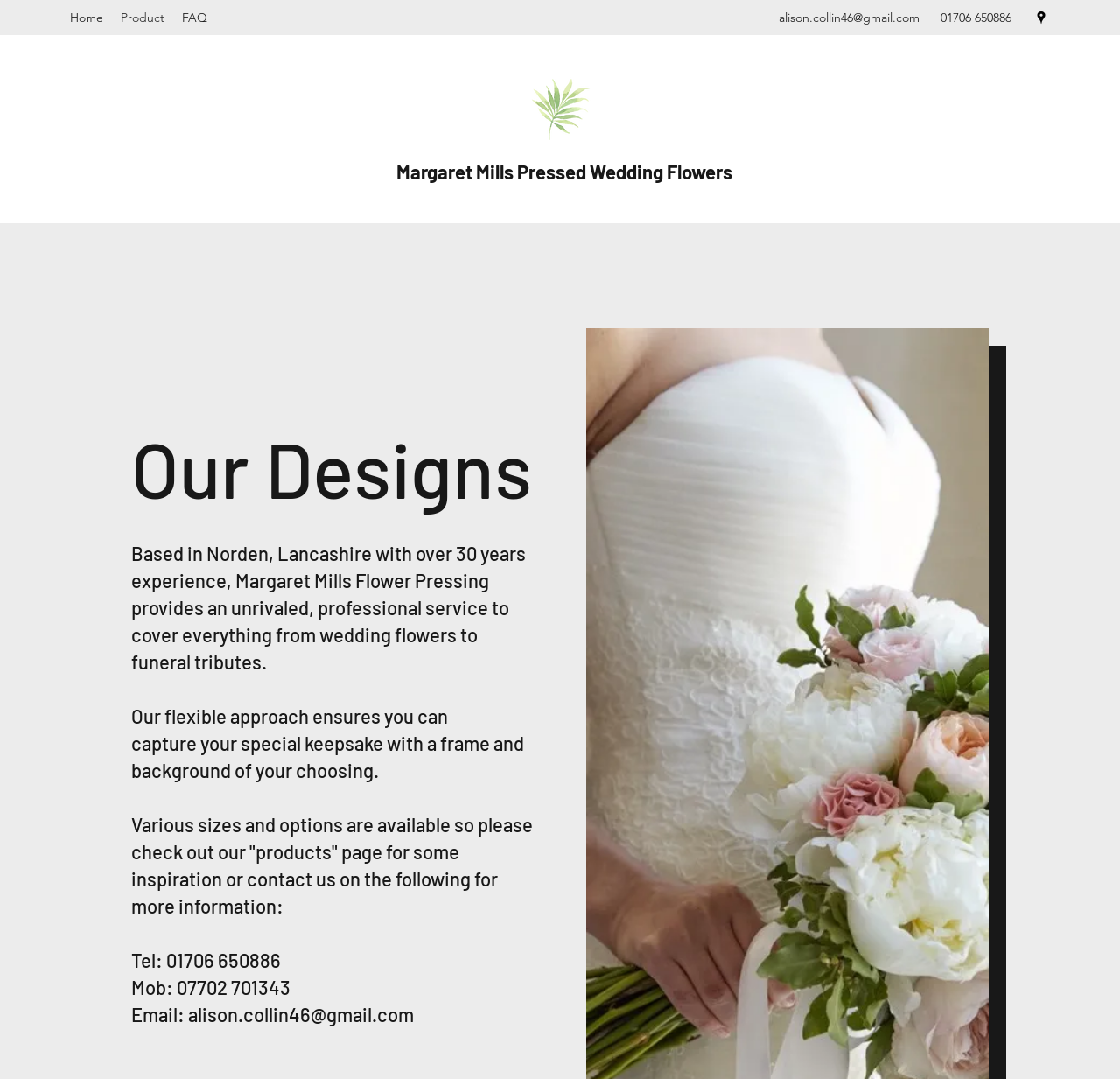Create a detailed summary of all the visual and textual information on the webpage.

This webpage is a product page for Margaret Mills Pressed Wedding Flowers. At the top, there is a navigation bar with links to "Home", "Product", and "FAQ". Below the navigation bar, there is a contact information section with an email address and a phone number. 

To the right of the contact information, there is a social media link to Google Places, accompanied by an image of the Google Places icon. 

In the middle of the page, there is a prominent link to "Tropical Leaves 2" with an accompanying image. Below this link, there is a heading "Our Designs" followed by a brief description of the company's services and experience. 

The company description is divided into three paragraphs. The first paragraph explains the company's location and experience. The second paragraph describes the flexible approach to capturing special keepsakes. The third paragraph mentions the availability of various sizes and options, with a call to action to check out the "products" page or contact the company for more information.

At the bottom of the company description, there is a section with contact information, including phone numbers and an email address.